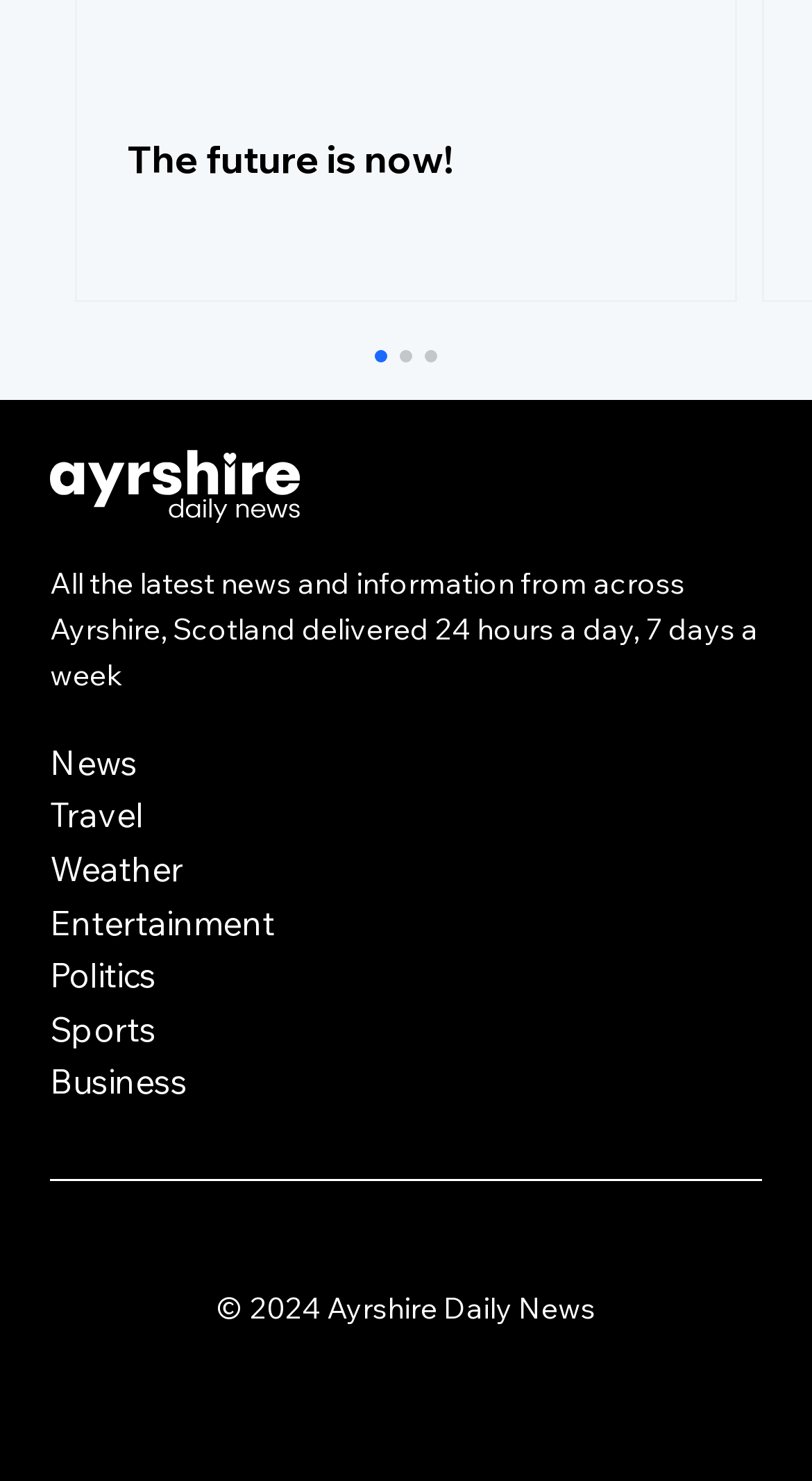Please determine the bounding box coordinates for the element with the description: "#comp-ltxm3hvx_r_comp-ltxljrvg svg [data-color="1"] {fill: #FFFFFF;}".

[0.062, 0.303, 0.369, 0.353]